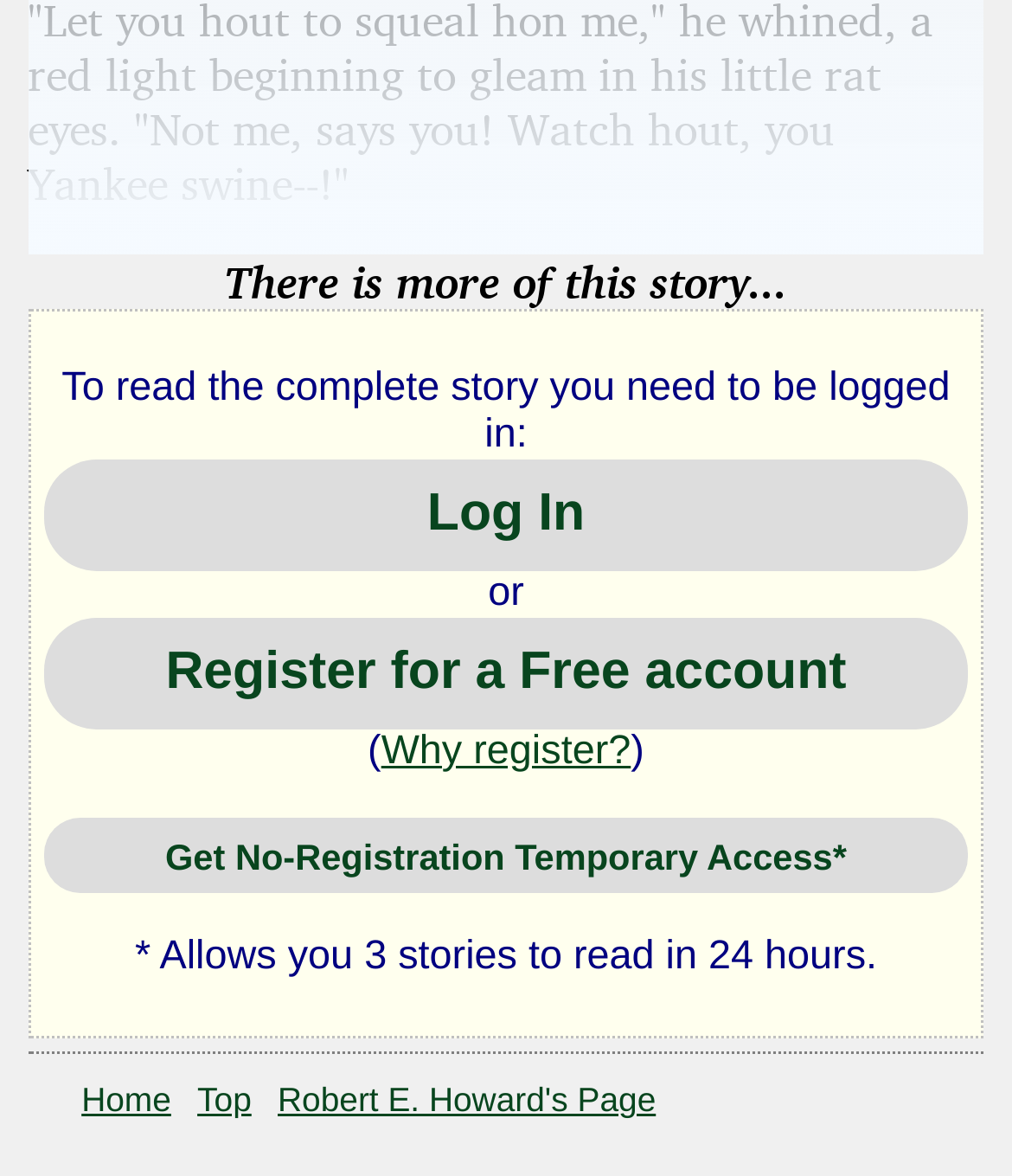What is the purpose of the 'Why register?' link?
Using the details shown in the screenshot, provide a comprehensive answer to the question.

The 'Why register?' link is likely to provide information about the benefits of registering for a free account, as it is placed next to the 'Register for a Free account' link.